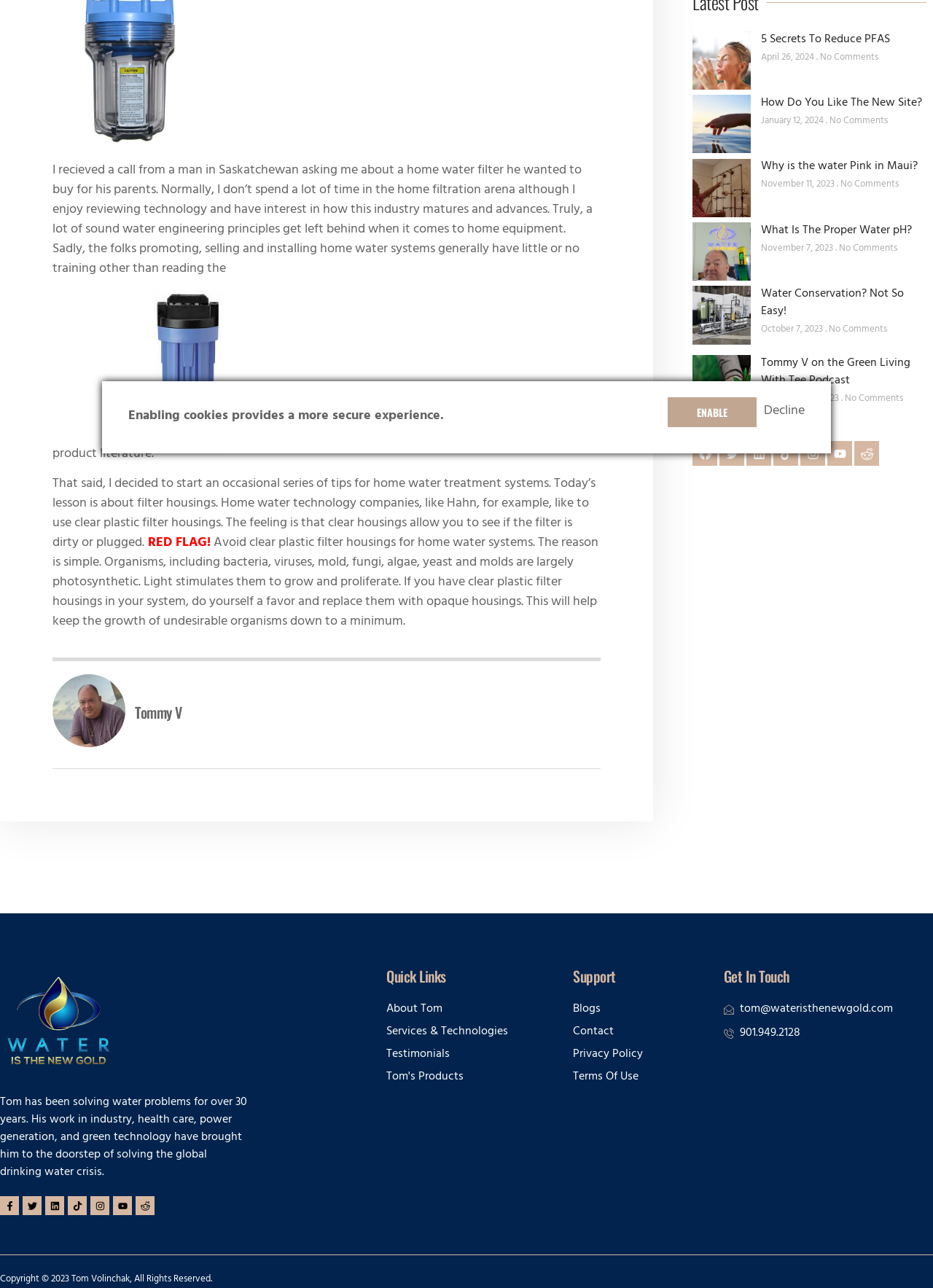Predict the bounding box of the UI element that fits this description: "services & technologies".

[0.414, 0.795, 0.586, 0.808]